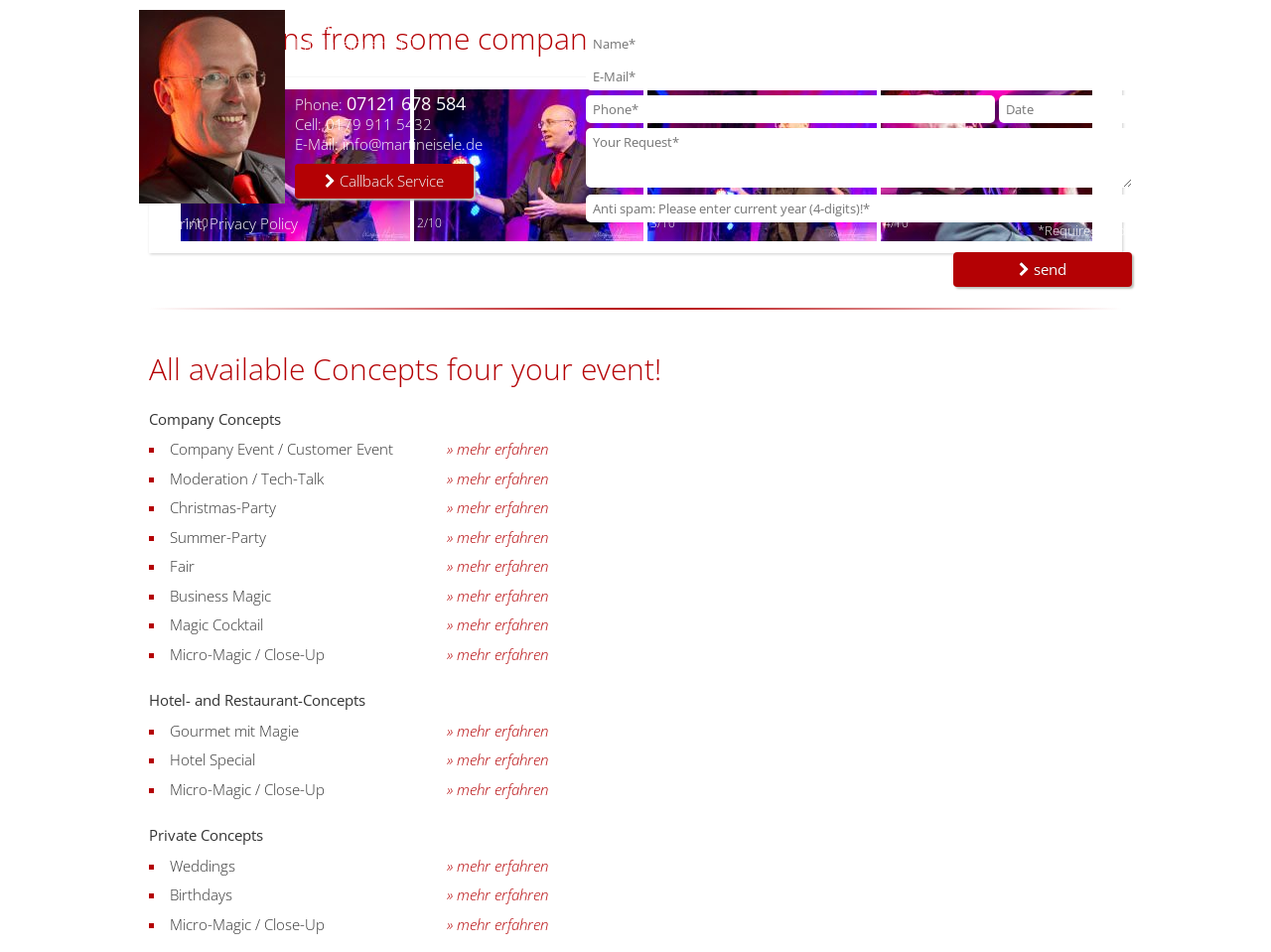Extract the bounding box for the UI element that matches this description: "WWF / WWE Women’s Championship".

None